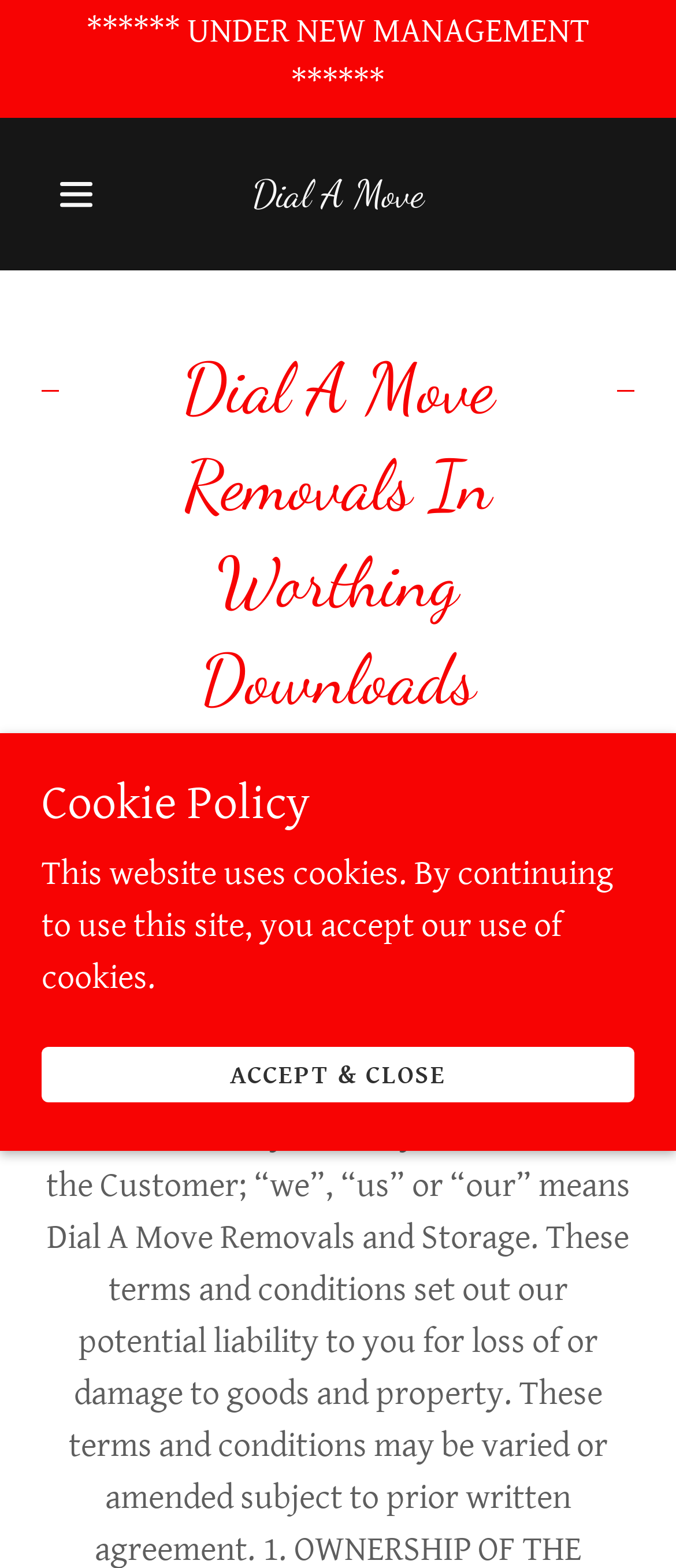Respond to the question below with a single word or phrase:
Is the website under new management?

Yes